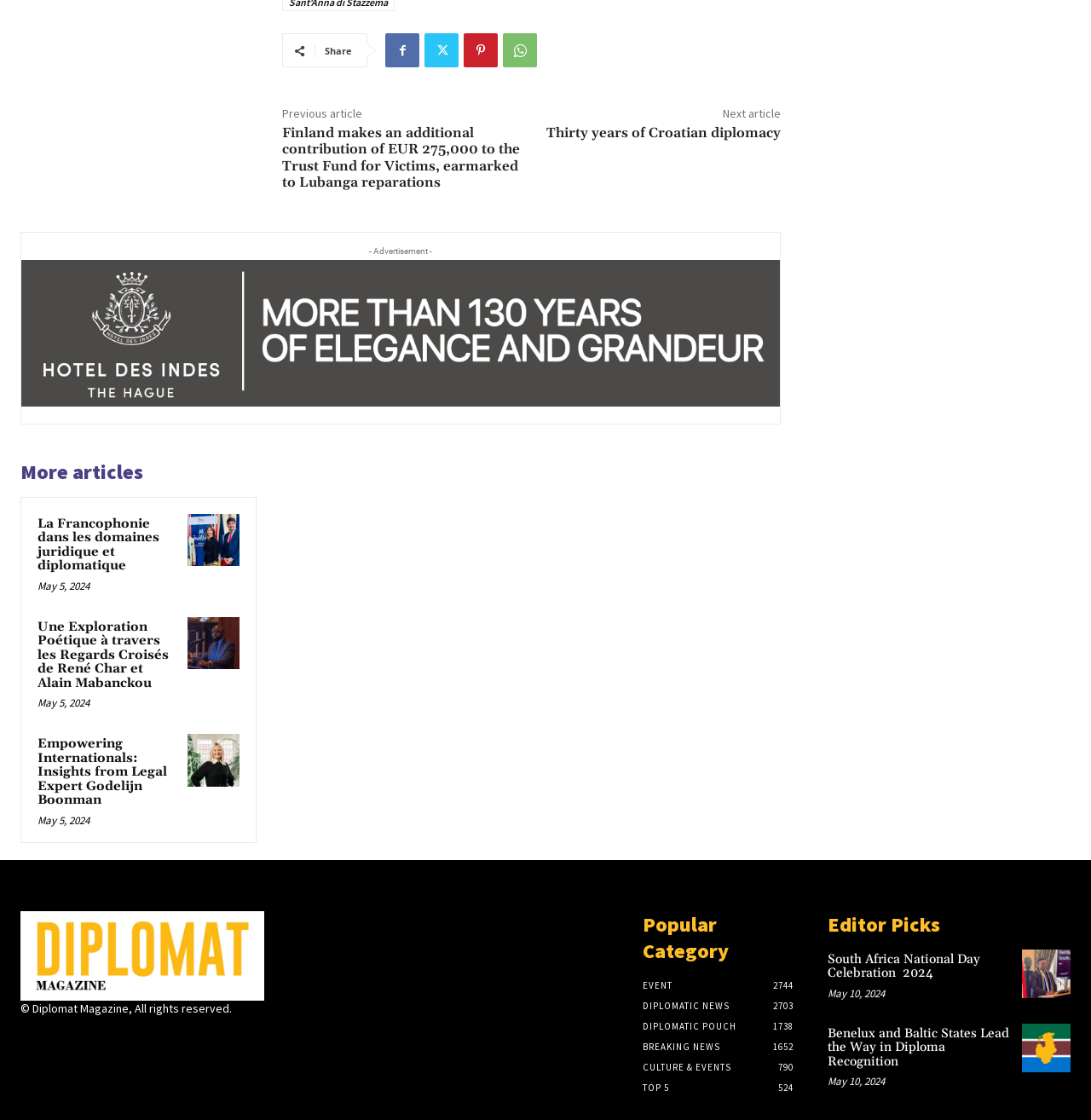Highlight the bounding box coordinates of the element you need to click to perform the following instruction: "Explore the 'La Francophonie dans les domaines juridique et diplomatique' article."

[0.172, 0.459, 0.22, 0.506]